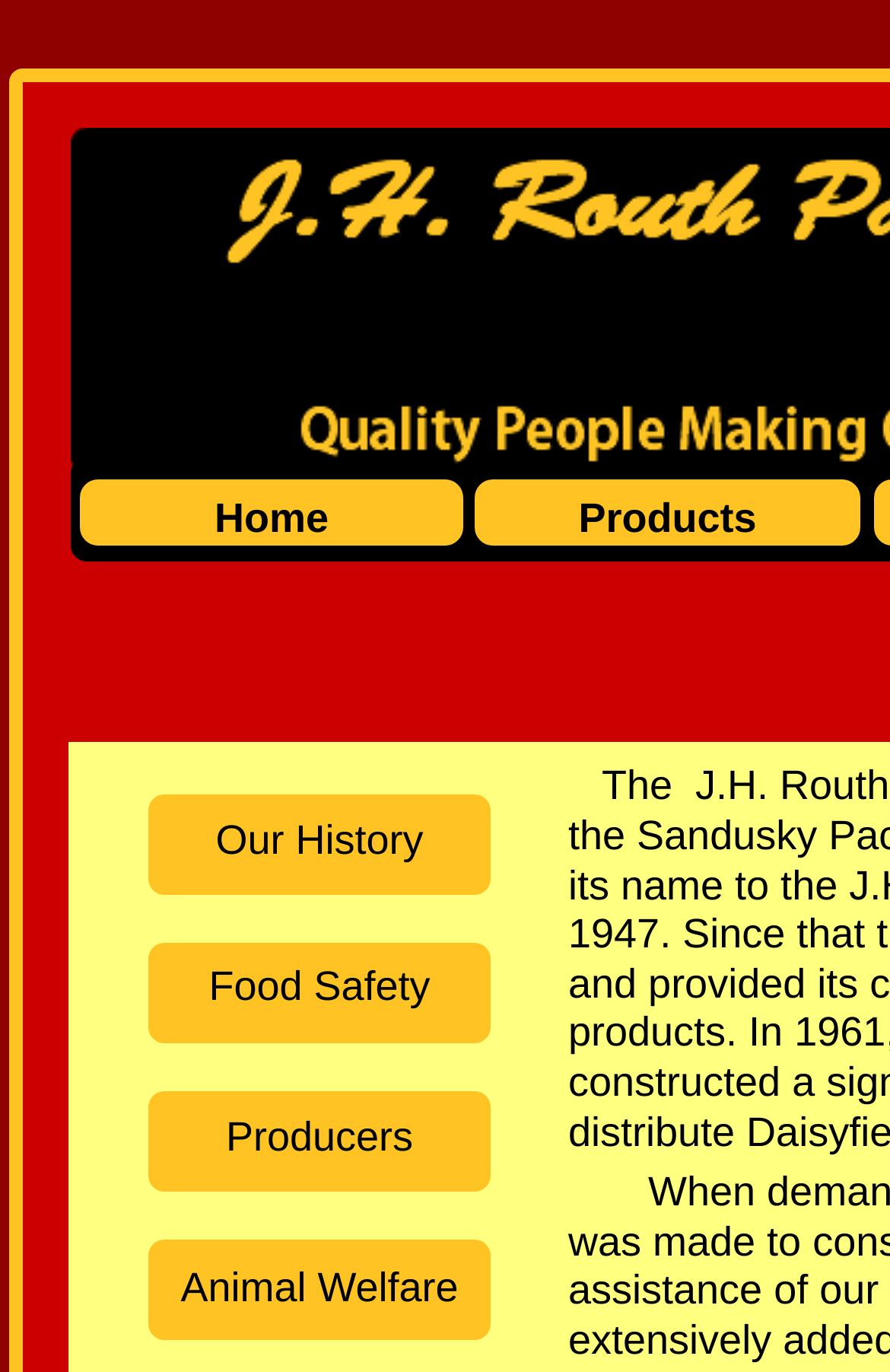What is the first link on the top? Look at the image and give a one-word or short phrase answer.

Home